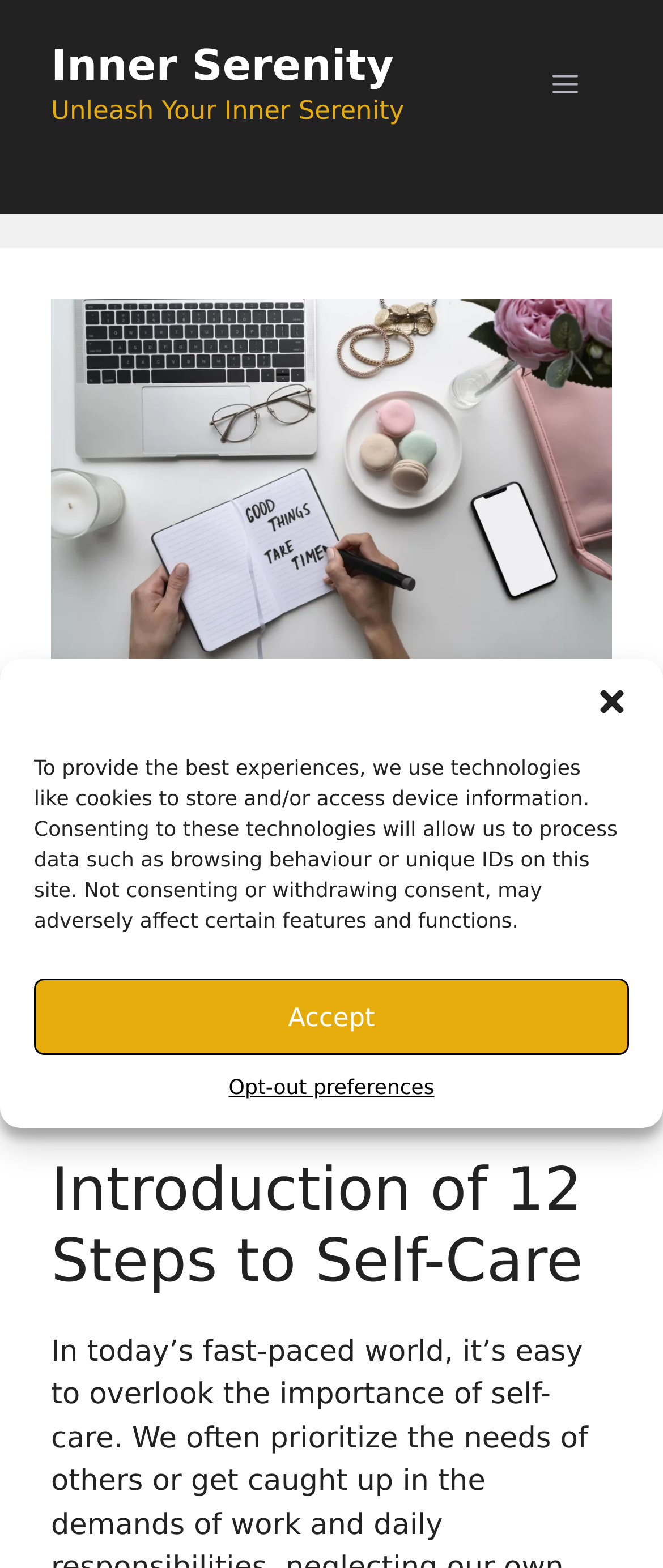Please provide a one-word or phrase answer to the question: 
When was the article published?

5 July 2023